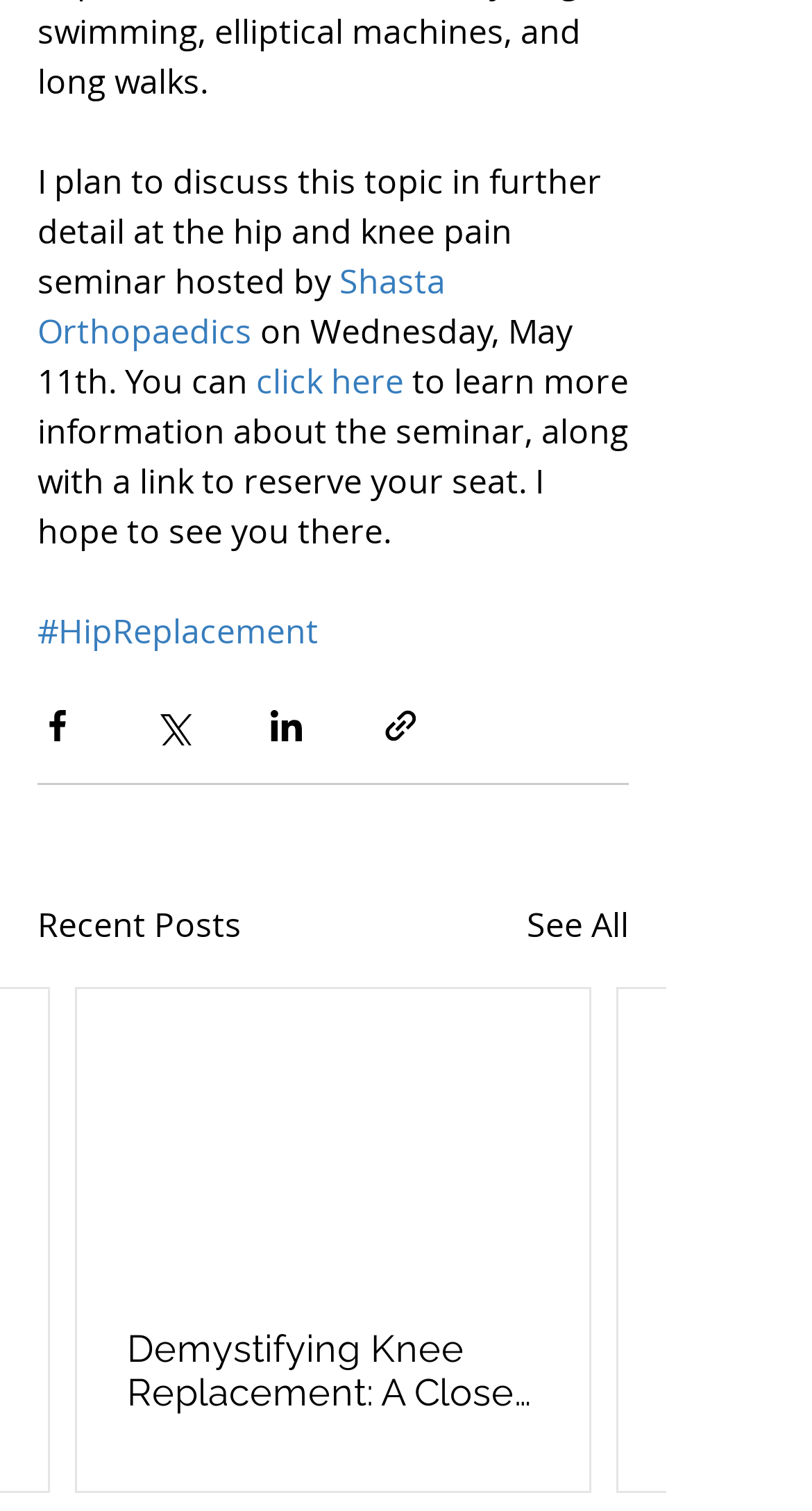Look at the image and answer the question in detail:
How many social media platforms can you share the content with?

There are four buttons for sharing the content via different social media platforms, namely Facebook, Twitter, LinkedIn, and link, which can be seen below the text.